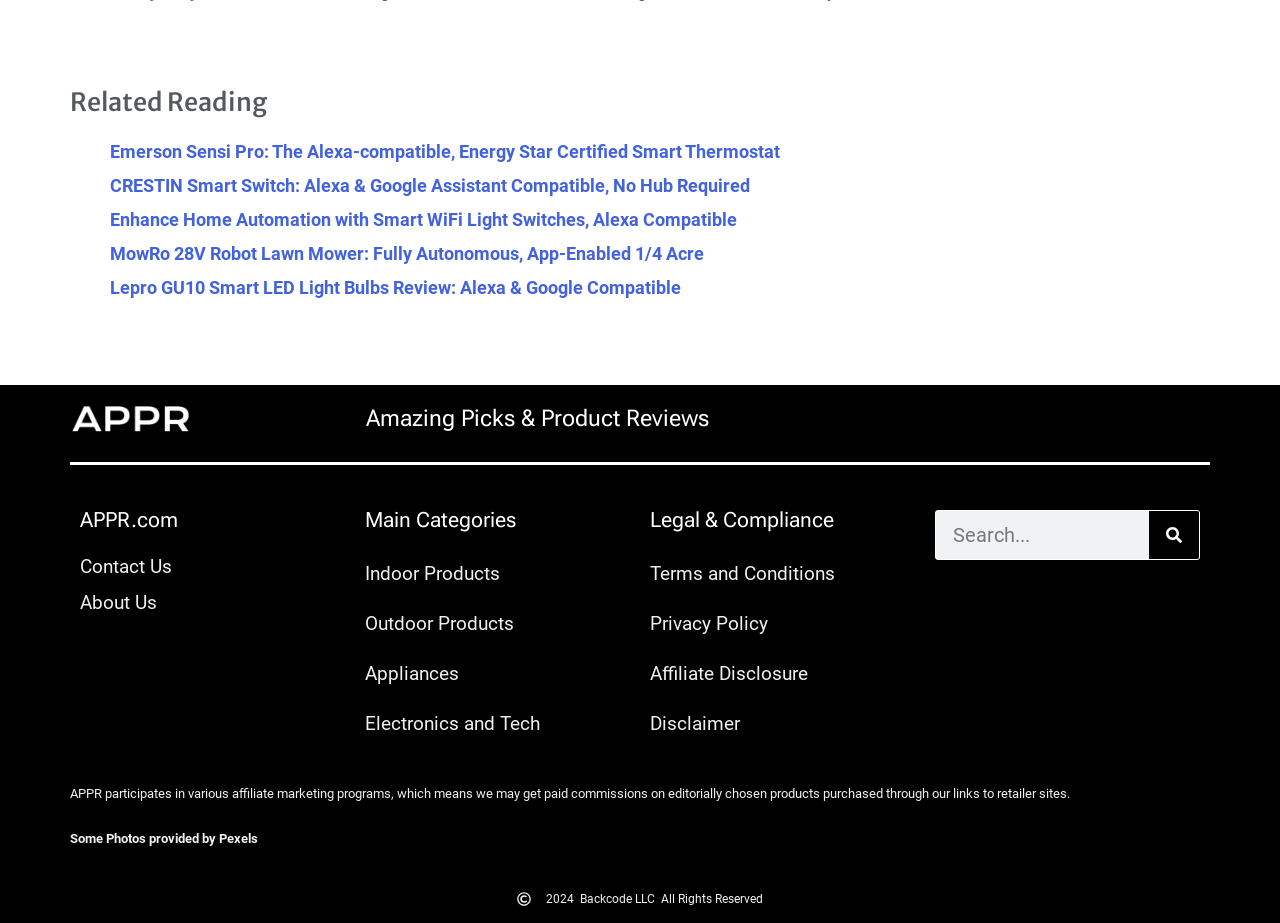What type of products are reviewed on this website?
Using the image, respond with a single word or phrase.

Indoor and Outdoor Products